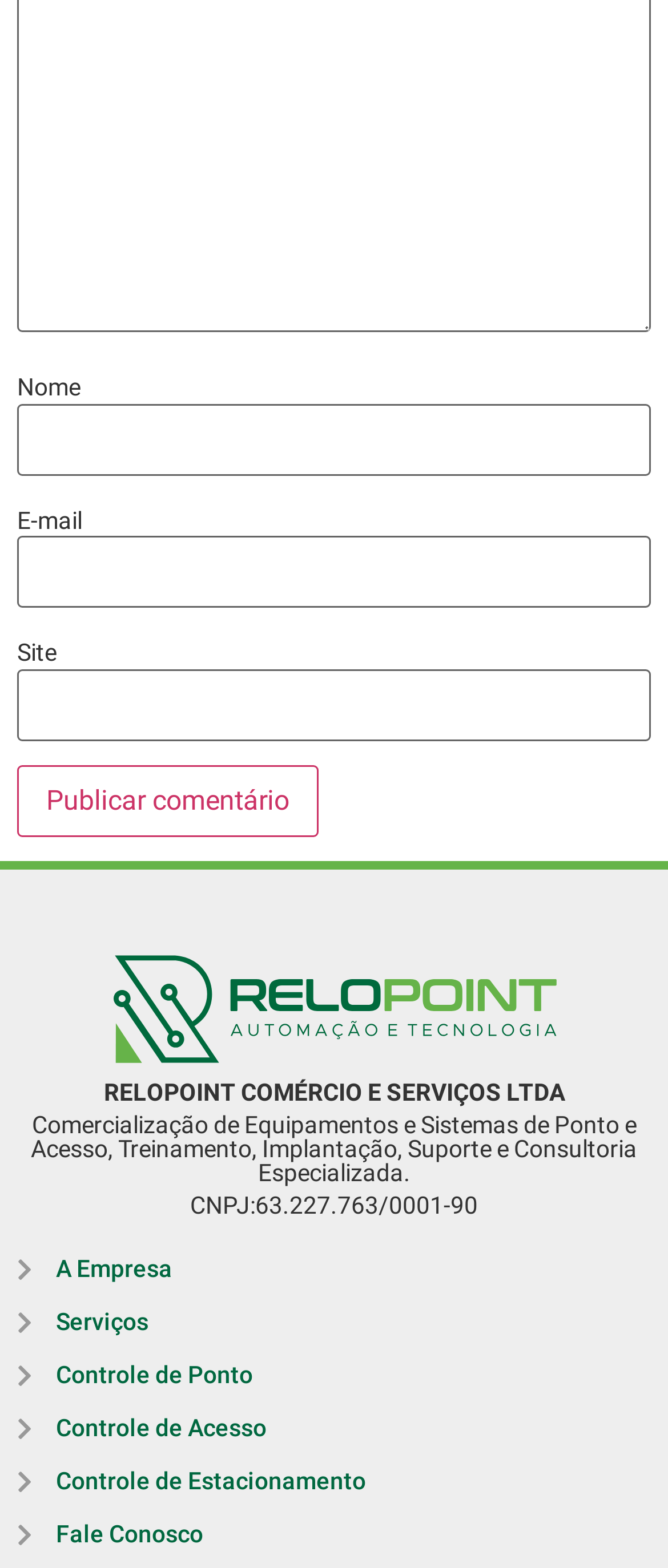Extract the bounding box coordinates for the UI element described by the text: "Serviços". The coordinates should be in the form of [left, top, right, bottom] with values between 0 and 1.

[0.026, 0.832, 0.974, 0.855]